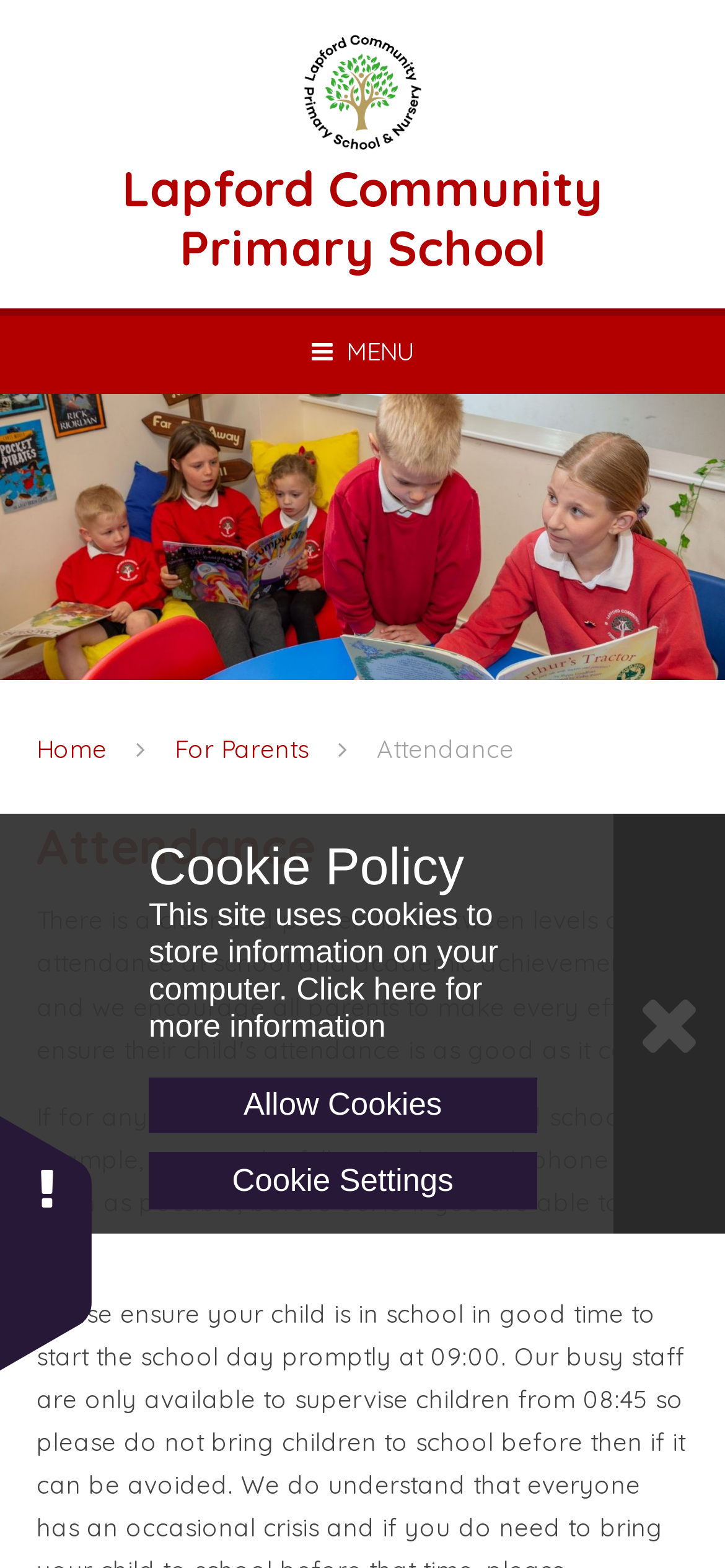Identify the main title of the webpage and generate its text content.

Lapford Community Primary School